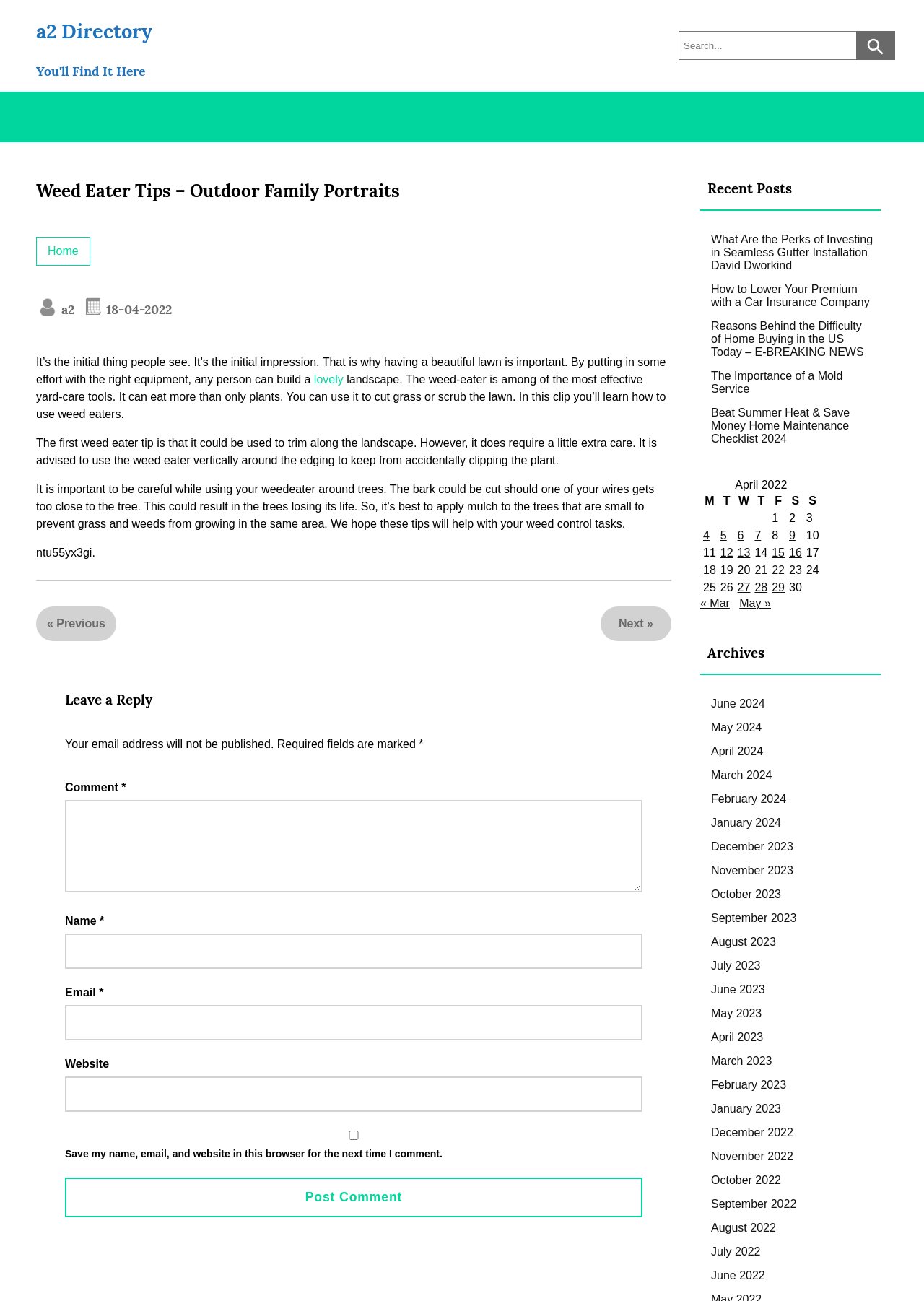Give an in-depth explanation of the webpage layout and content.

This webpage is about Weed Eater Tips and Outdoor Family Portraits, with a focus on lawn care and yard maintenance. At the top, there is a header section with a link to "a2 Directory" and a search bar. Below the header, there is an article section with a heading "Weed Eater Tips – Outdoor Family Portraits" and several paragraphs of text discussing the importance of lawn care and providing tips on how to use weed eaters effectively.

To the right of the article, there is a sidebar with links to recent posts, including "What Are the Perks of Investing in Seamless Gutter Installation", "How to Lower Your Premium with a Car Insurance Company", and "The Importance of a Mold Service". Below the recent posts, there is a calendar table for April 2022, with links to posts published on specific dates.

At the bottom of the page, there is a comment section where users can leave a reply. The comment section includes fields for name, email, and website, as well as a checkbox to save the user's information for future comments. There is also a "Post Comment" button.

Throughout the page, there are several links and buttons, including a "Previous" and "Next" button at the bottom of the page, and a "search-icon" button next to the search bar. There are no images on the page, except for the "search-icon" image.